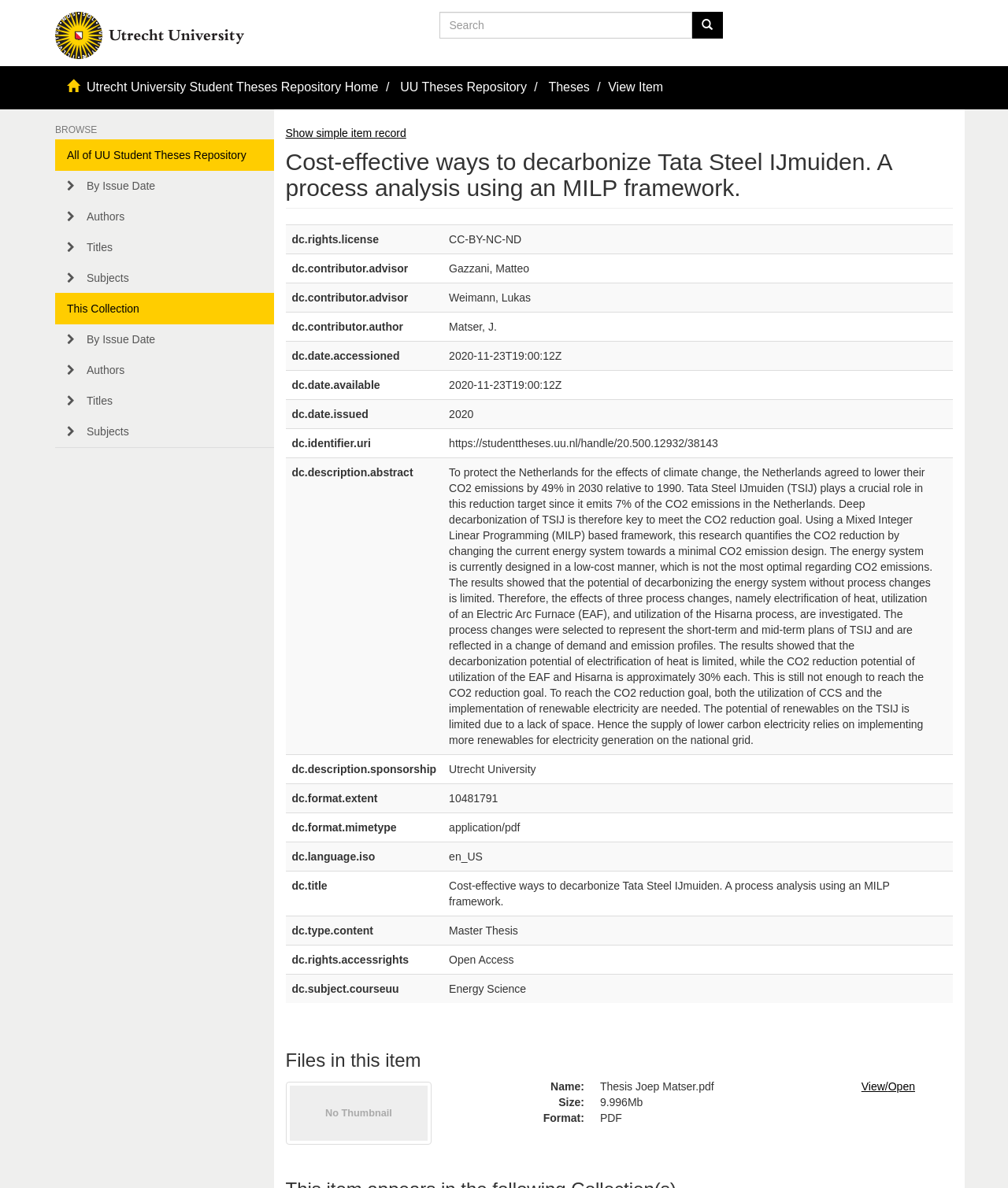Explain the webpage's layout and main content in detail.

This webpage appears to be a repository for a university thesis, specifically from Utrecht University. At the top, there is a search bar with a "Go" button, allowing users to search for specific theses. Below this, there are several links to navigate through the repository, including "Utrecht University Student Theses Repository Home", "UU Theses Repository", and "Theses".

On the left side, there is a section labeled "BROWSE" with links to browse theses by issue date, authors, titles, and subjects. Below this, there is a table with various metadata about the thesis, including the title, "Cost-effective ways to decarbonize Tata Steel IJmuiden. A process analysis using an MILP framework", and information about the author, advisors, and publication dates.

The main content of the page is a detailed abstract of the thesis, which discusses the decarbonization of Tata Steel IJmuiden and the use of a Mixed Integer Linear Programming (MILP) framework to analyze the process. The abstract is divided into several sections, including the introduction, methodology, and results.

There are also several links and buttons on the page, including a "Show simple item record" link and a "View Item" button. At the bottom of the page, there is a table with additional metadata about the thesis, including the format, language, and sponsorship.